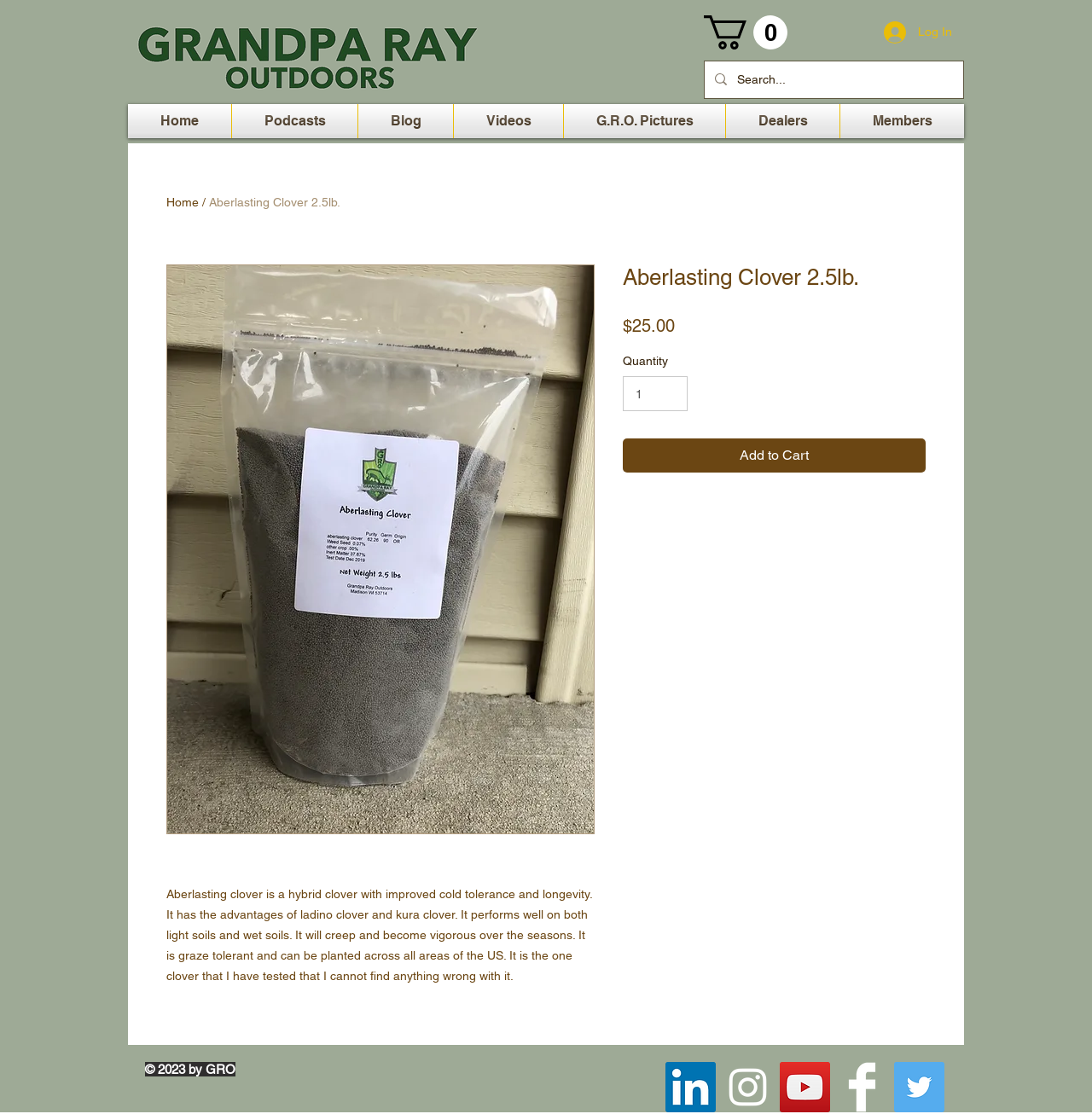Identify the bounding box coordinates for the UI element mentioned here: "input value="1" aria-label="Quantity" value="1"". Provide the coordinates as four float values between 0 and 1, i.e., [left, top, right, bottom].

[0.57, 0.338, 0.63, 0.369]